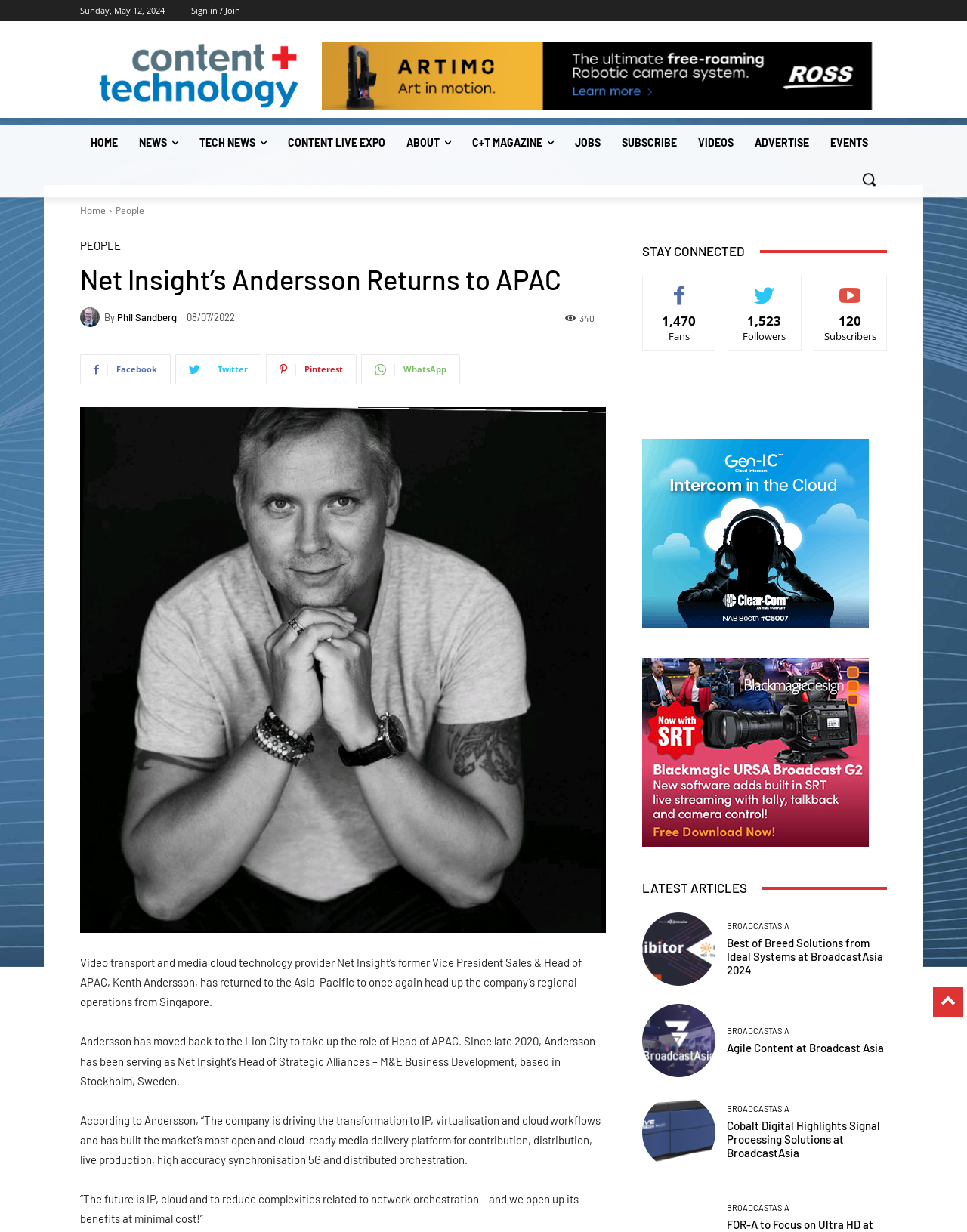What is the topic of the latest article?
Based on the image, give a one-word or short phrase answer.

Best of Breed Solutions from Ideal Systems at BroadcastAsia 2024